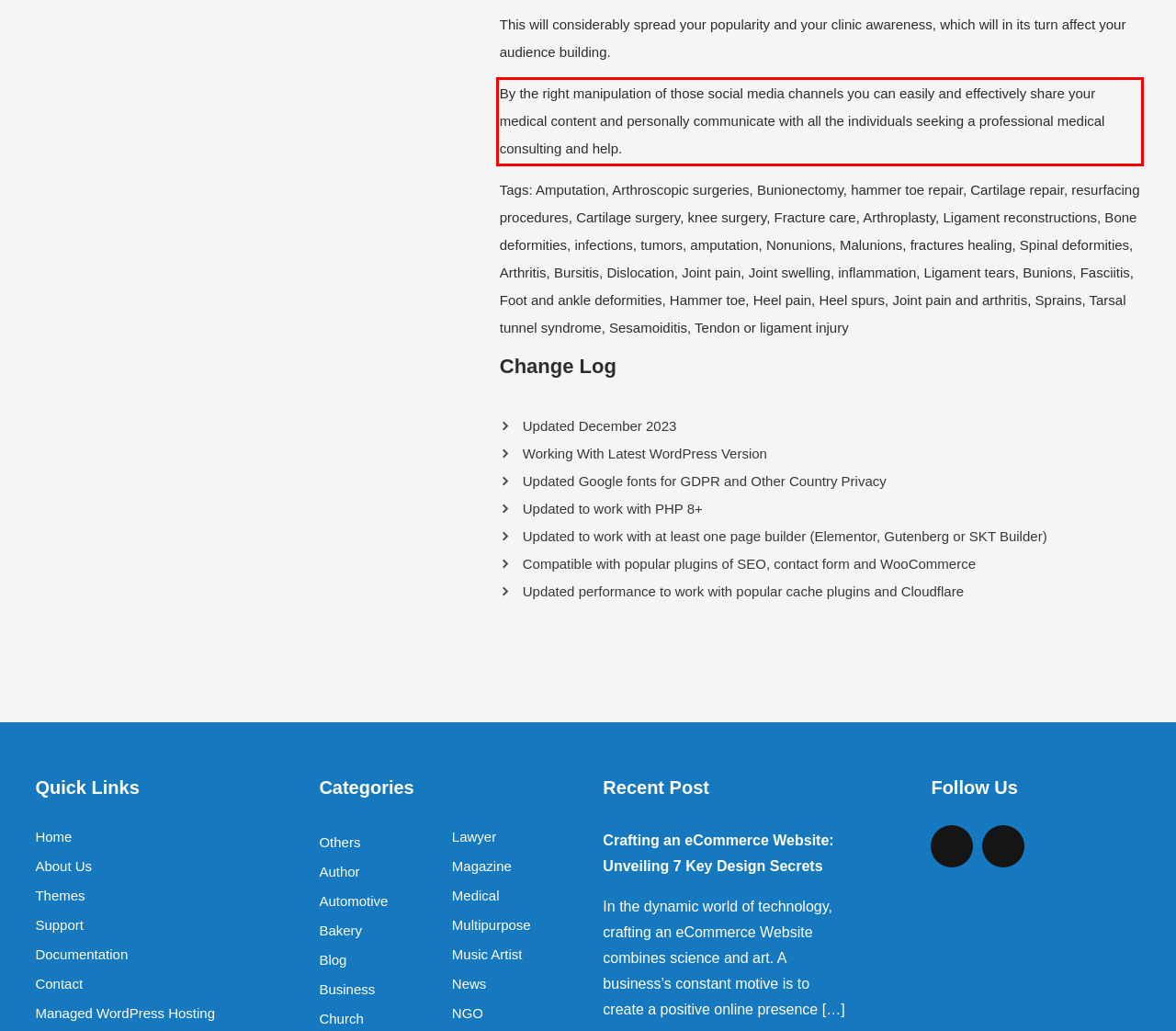Using OCR, extract the text content found within the red bounding box in the given webpage screenshot.

By the right manipulation of those social media channels you can easily and effectively share your medical content and personally communicate with all the individuals seeking a professional medical consulting and help.